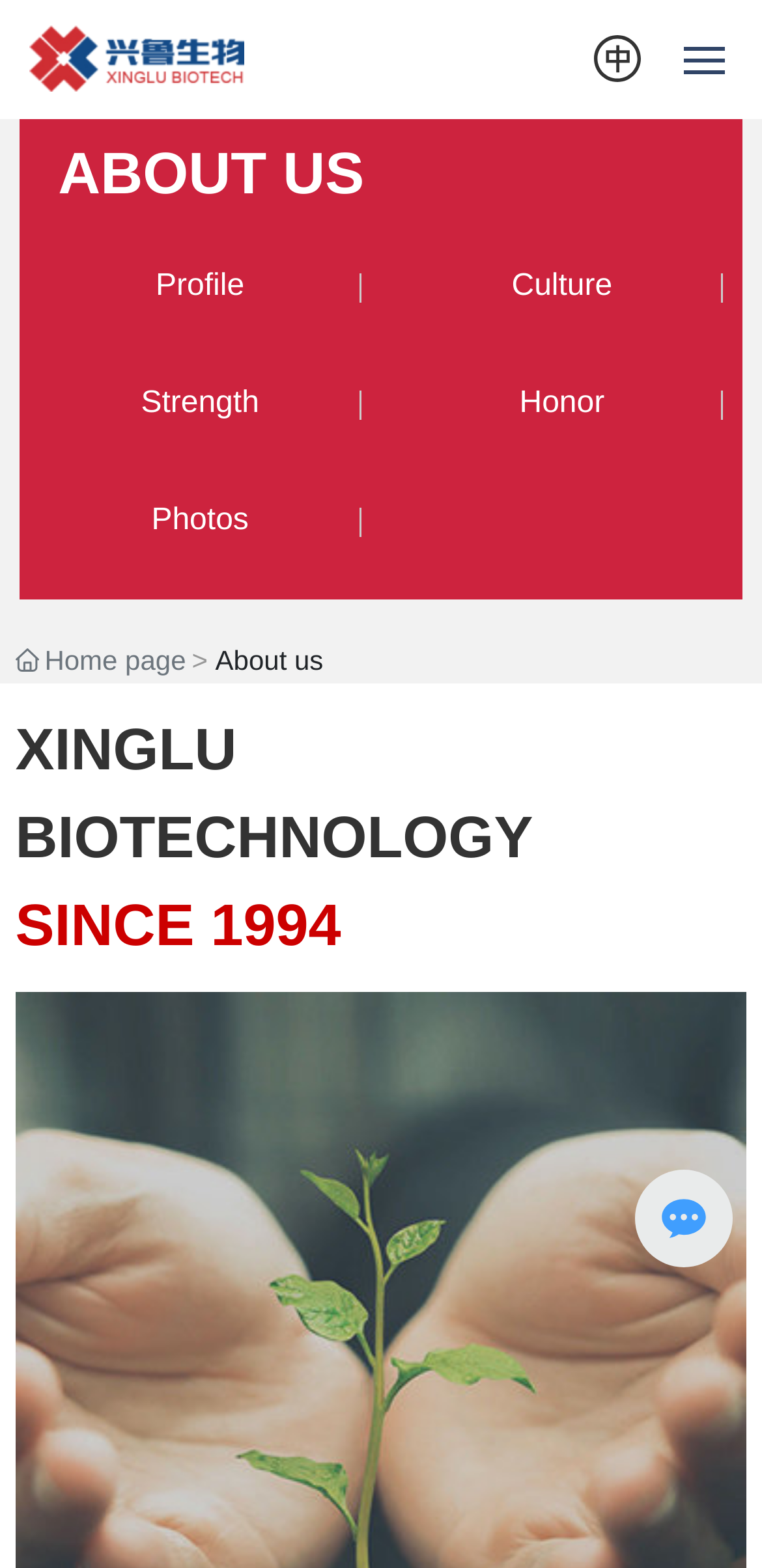Determine the bounding box coordinates of the region I should click to achieve the following instruction: "Click the Home link". Ensure the bounding box coordinates are four float numbers between 0 and 1, i.e., [left, top, right, bottom].

[0.051, 0.095, 0.949, 0.122]